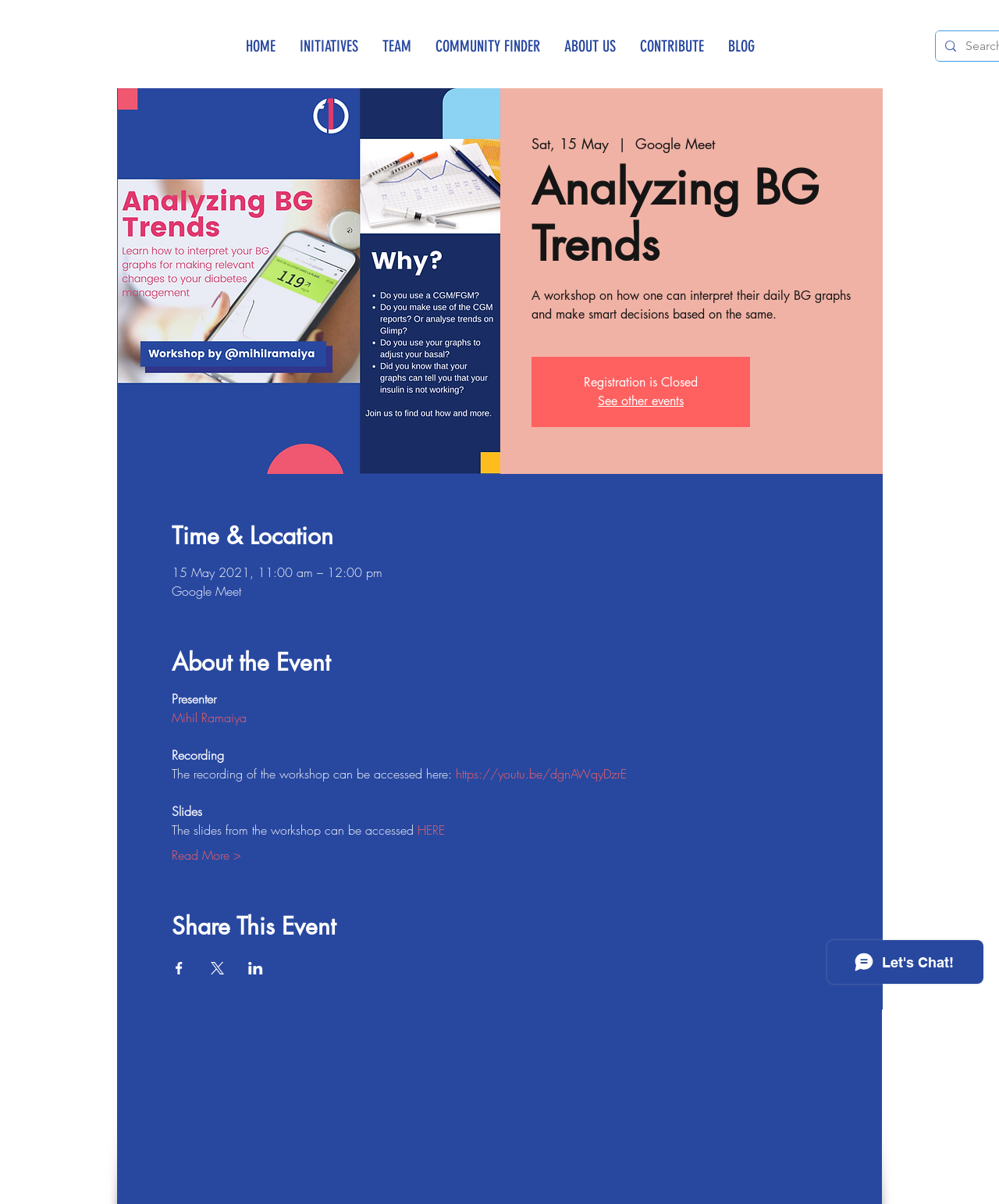What is the purpose of the Analyzing BG Trends workshop?
Answer the question with a detailed and thorough explanation.

I found the purpose of the workshop by looking at the StaticText element with the content 'A workshop on how one can interpret their daily BG graphs and make smart decisions based on the same.' which is located below the heading 'Analyzing BG Trends'.